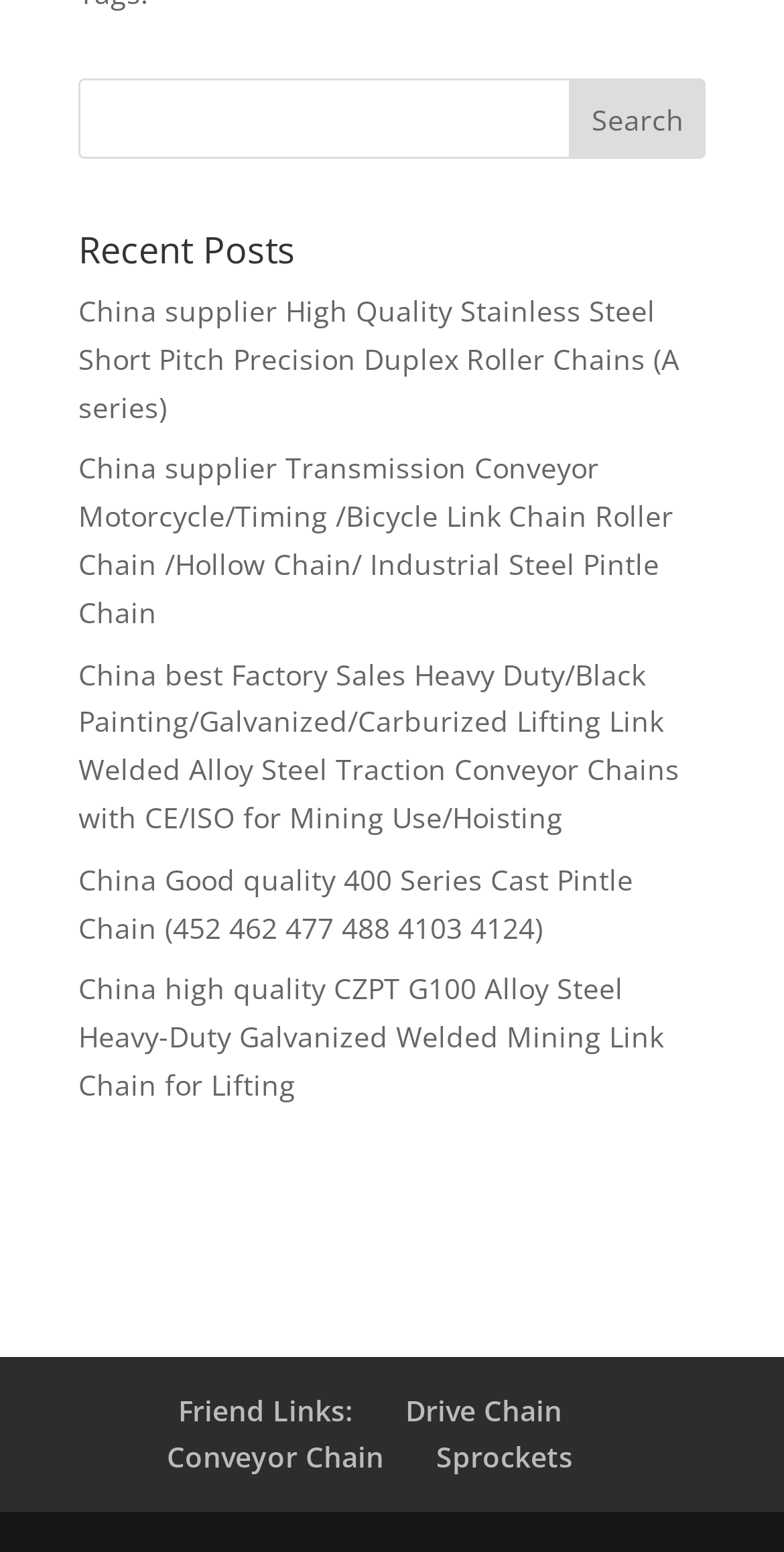Bounding box coordinates are to be given in the format (top-left x, top-left y, bottom-right x, bottom-right y). All values must be floating point numbers between 0 and 1. Provide the bounding box coordinate for the UI element described as: Friend Links:

[0.227, 0.896, 0.45, 0.92]